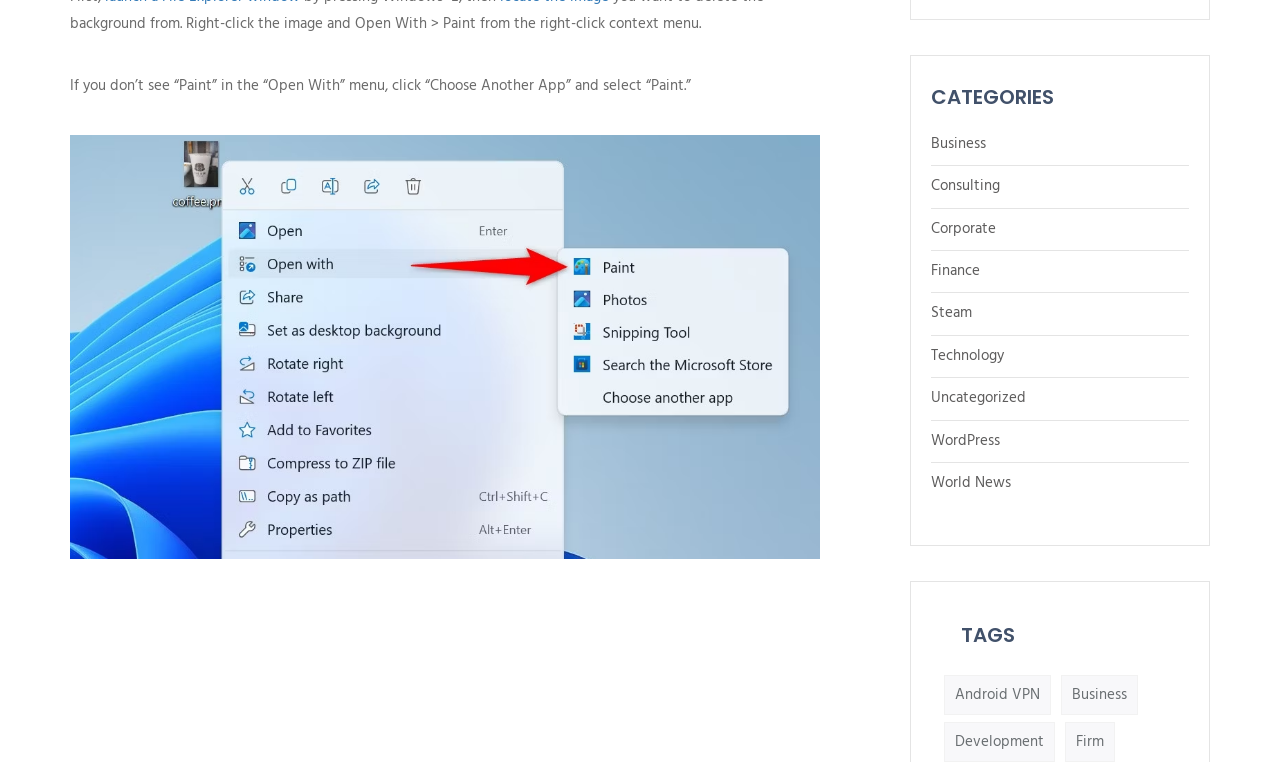Pinpoint the bounding box coordinates for the area that should be clicked to perform the following instruction: "Open 'Android VPN' tag".

[0.738, 0.885, 0.821, 0.938]